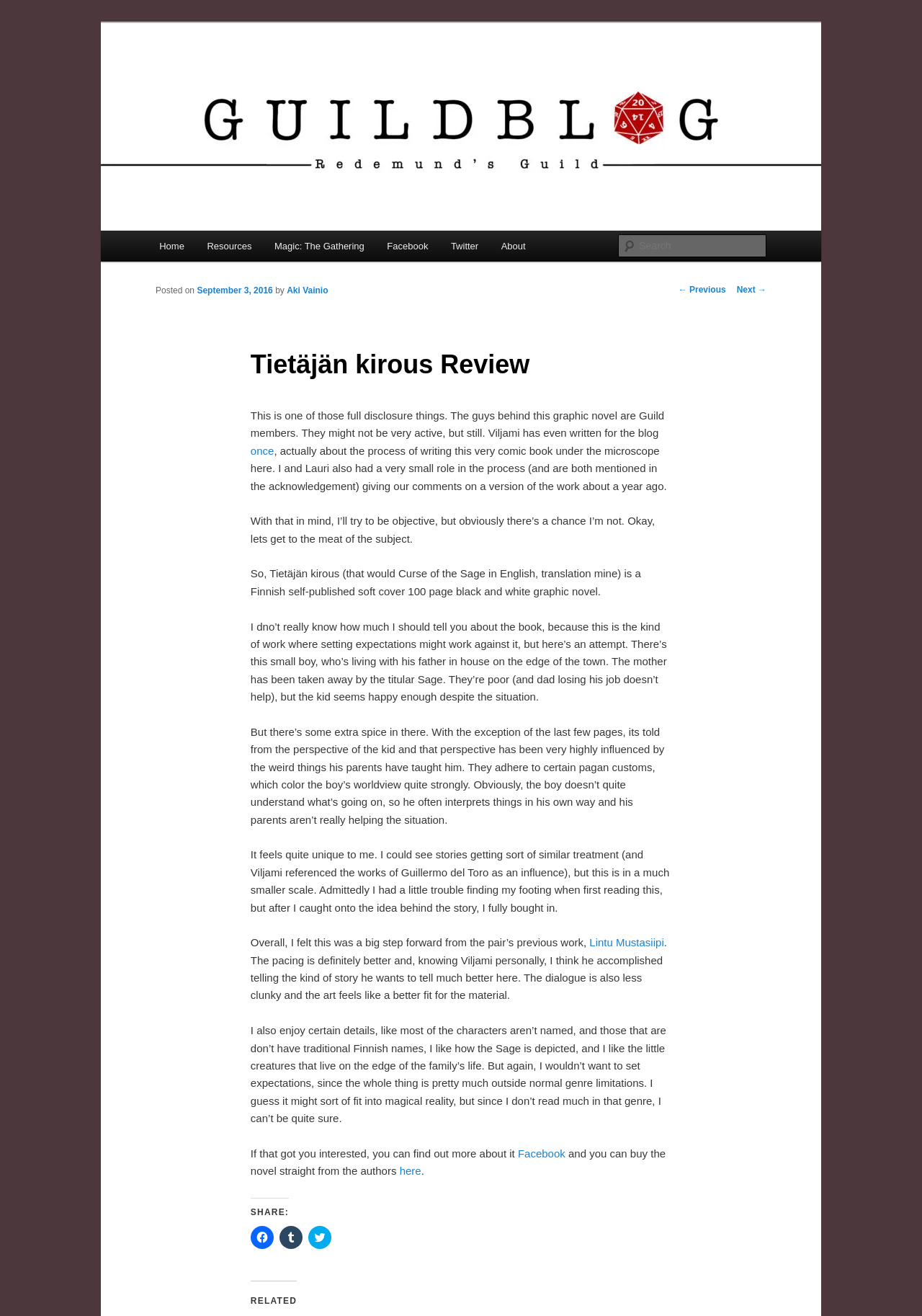Use one word or a short phrase to answer the question provided: 
Who is the author of the blog post?

Aki Vainio